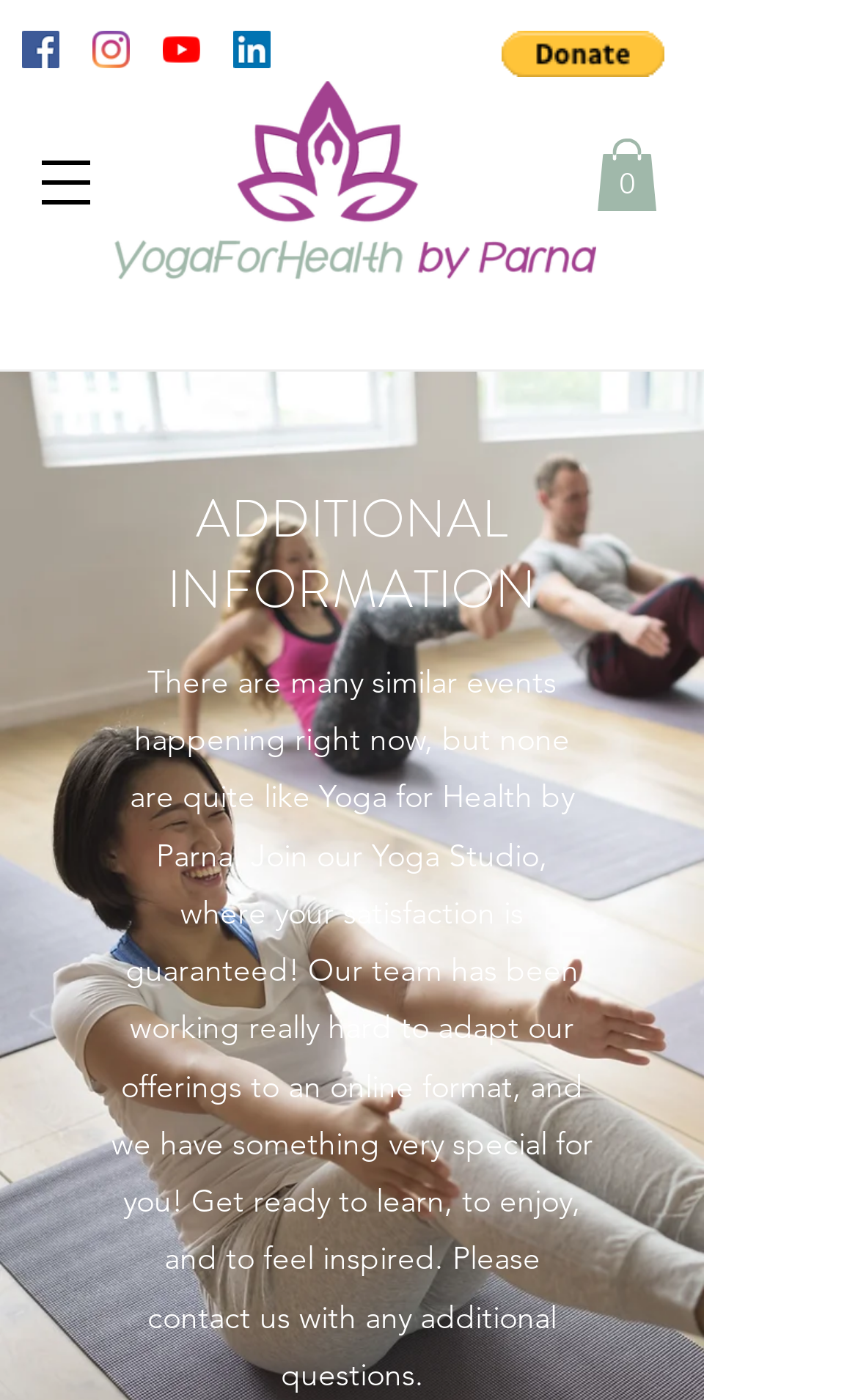Provide a brief response in the form of a single word or phrase:
What is the purpose of the button at the top right?

Open navigation menu